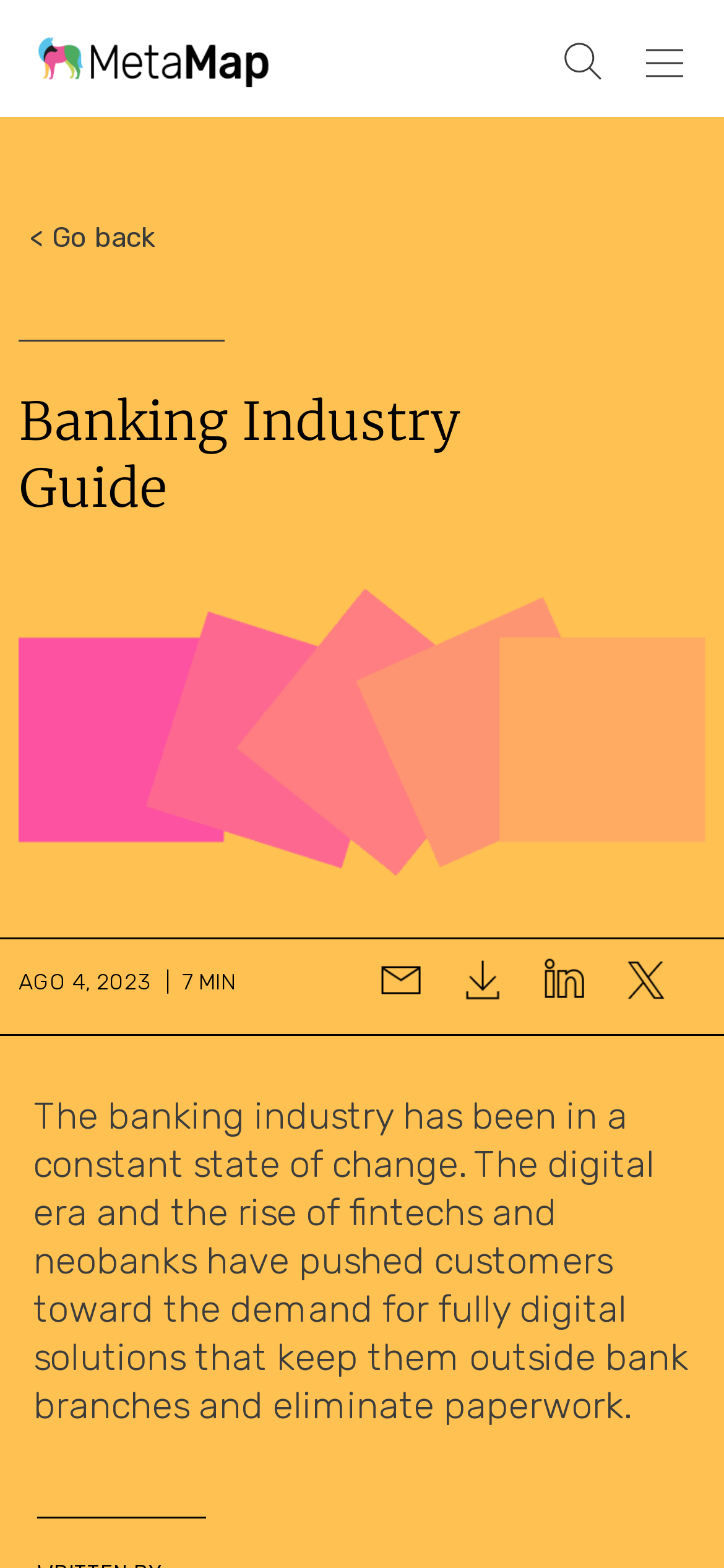Using the given element description, provide the bounding box coordinates (top-left x, top-left y, bottom-right x, bottom-right y) for the corresponding UI element in the screenshot: < Go back

[0.0, 0.129, 0.254, 0.175]